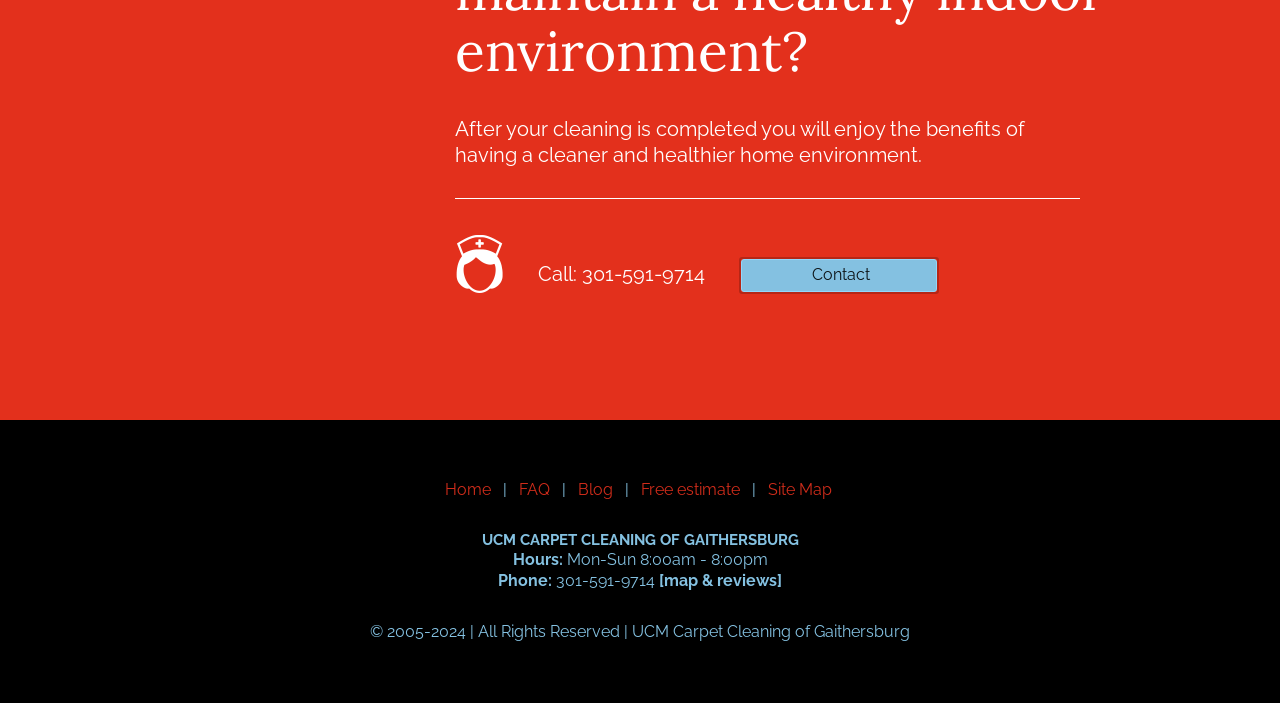Refer to the screenshot and answer the following question in detail:
What is the company's name?

The company name can be found in the top section of the webpage, as a static text element, and also in the bottom section, as a static text element.